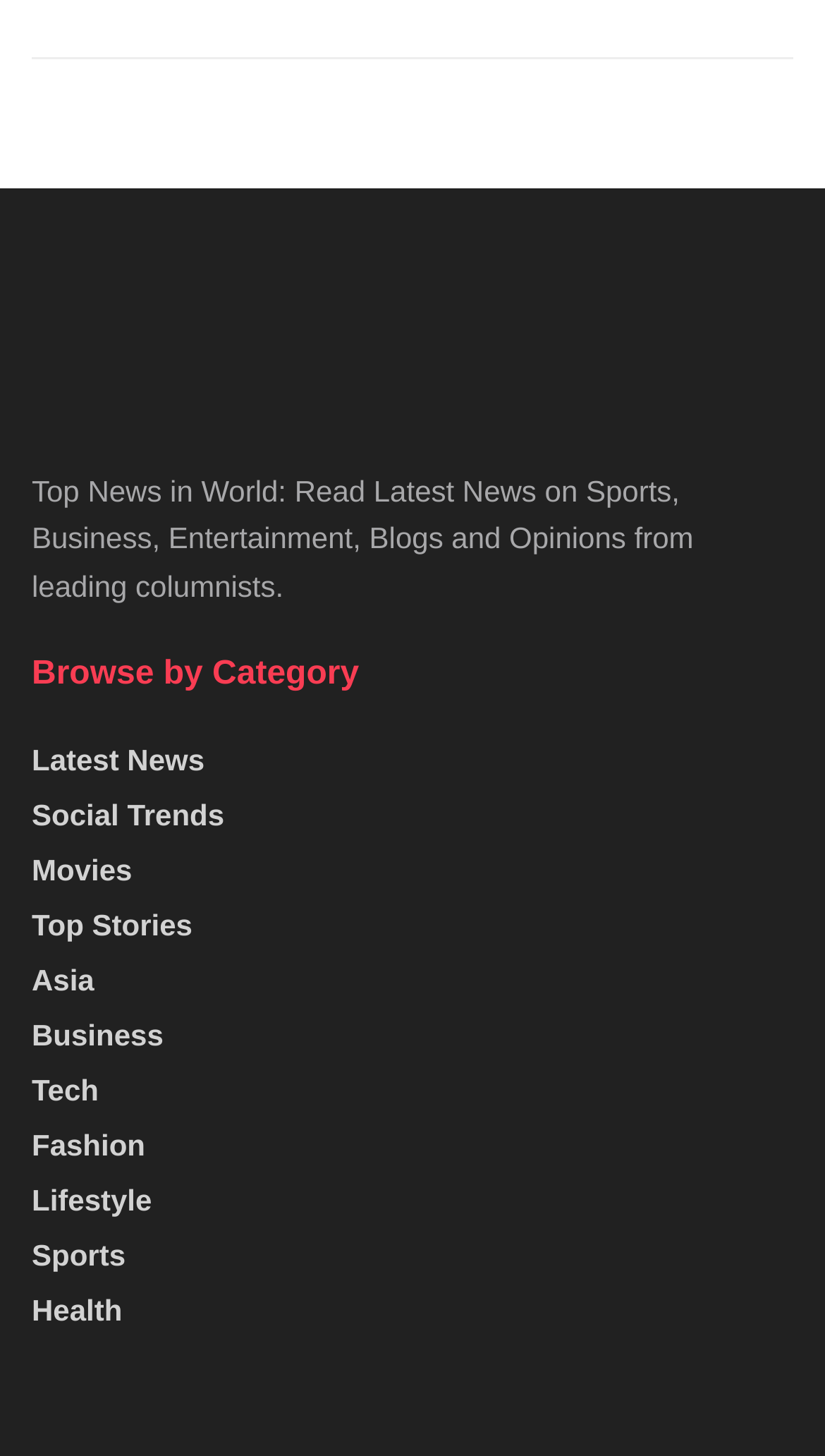What is the main topic of the news?
Please provide a single word or phrase as your answer based on the screenshot.

World news